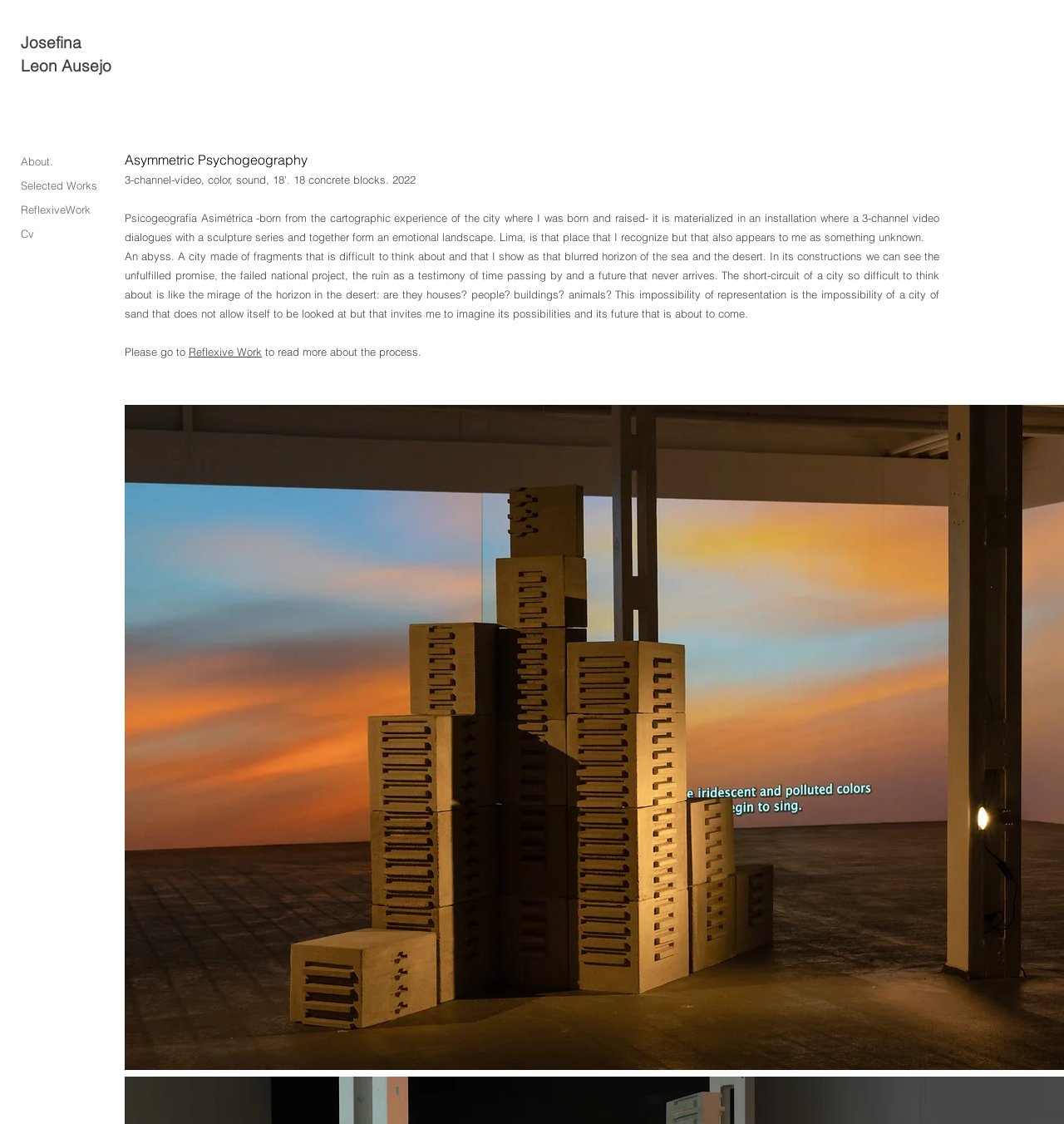Please answer the following question using a single word or phrase: 
What is the theme of the artwork?

Asymmetric Psychogeography